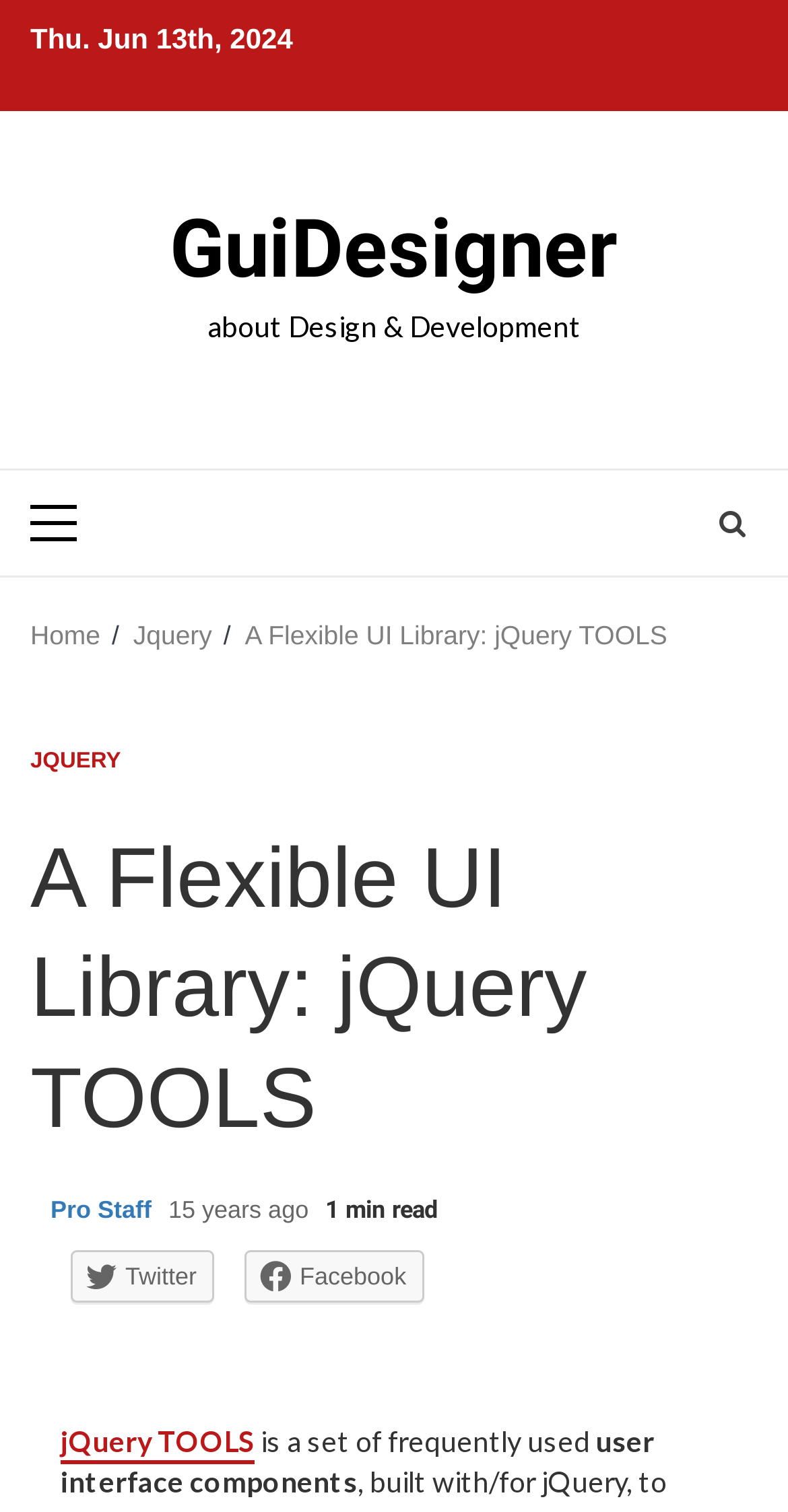Determine which piece of text is the heading of the webpage and provide it.

A Flexible UI Library: jQuery TOOLS